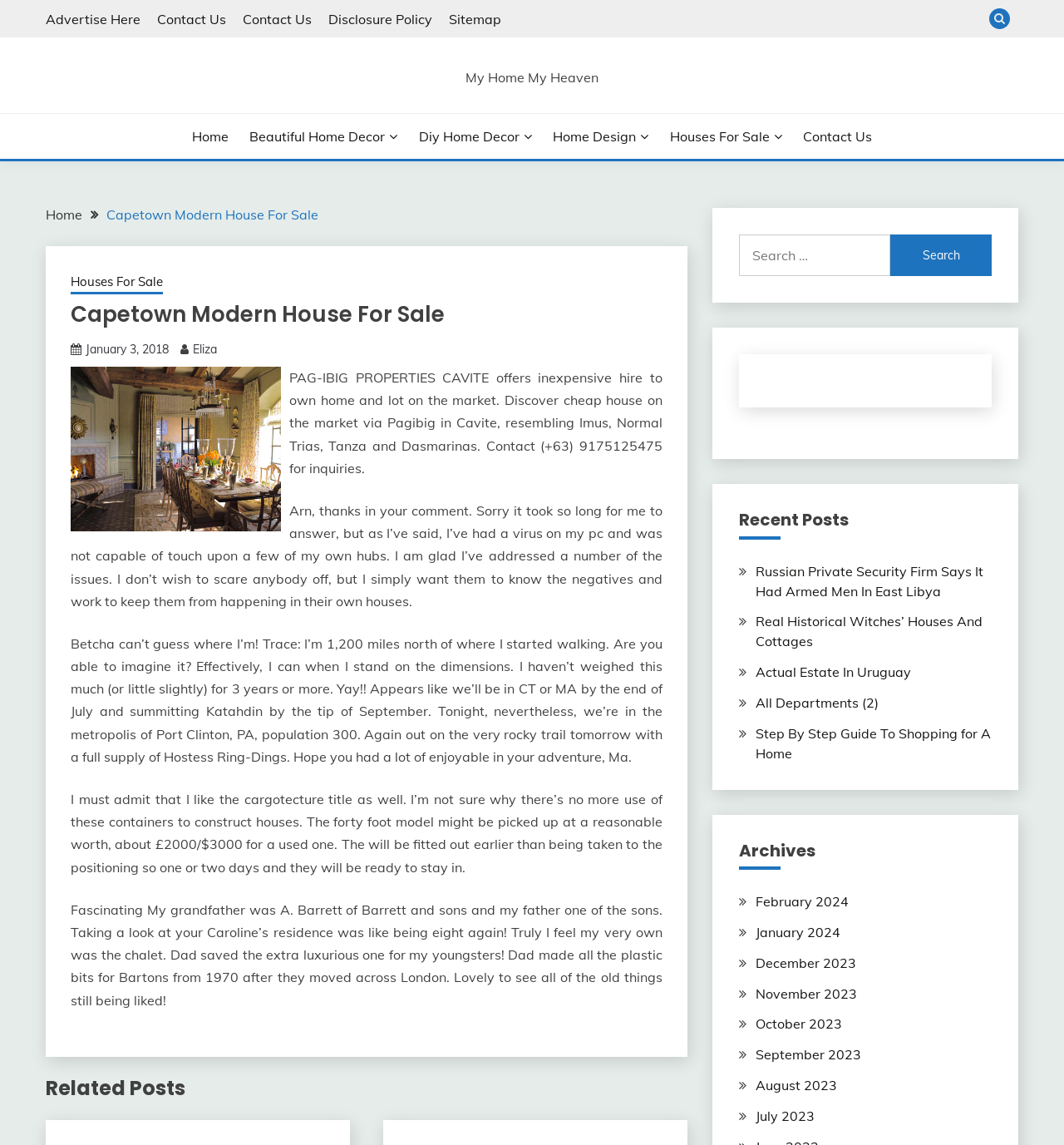Extract the heading text from the webpage.

Capetown Modern House For Sale